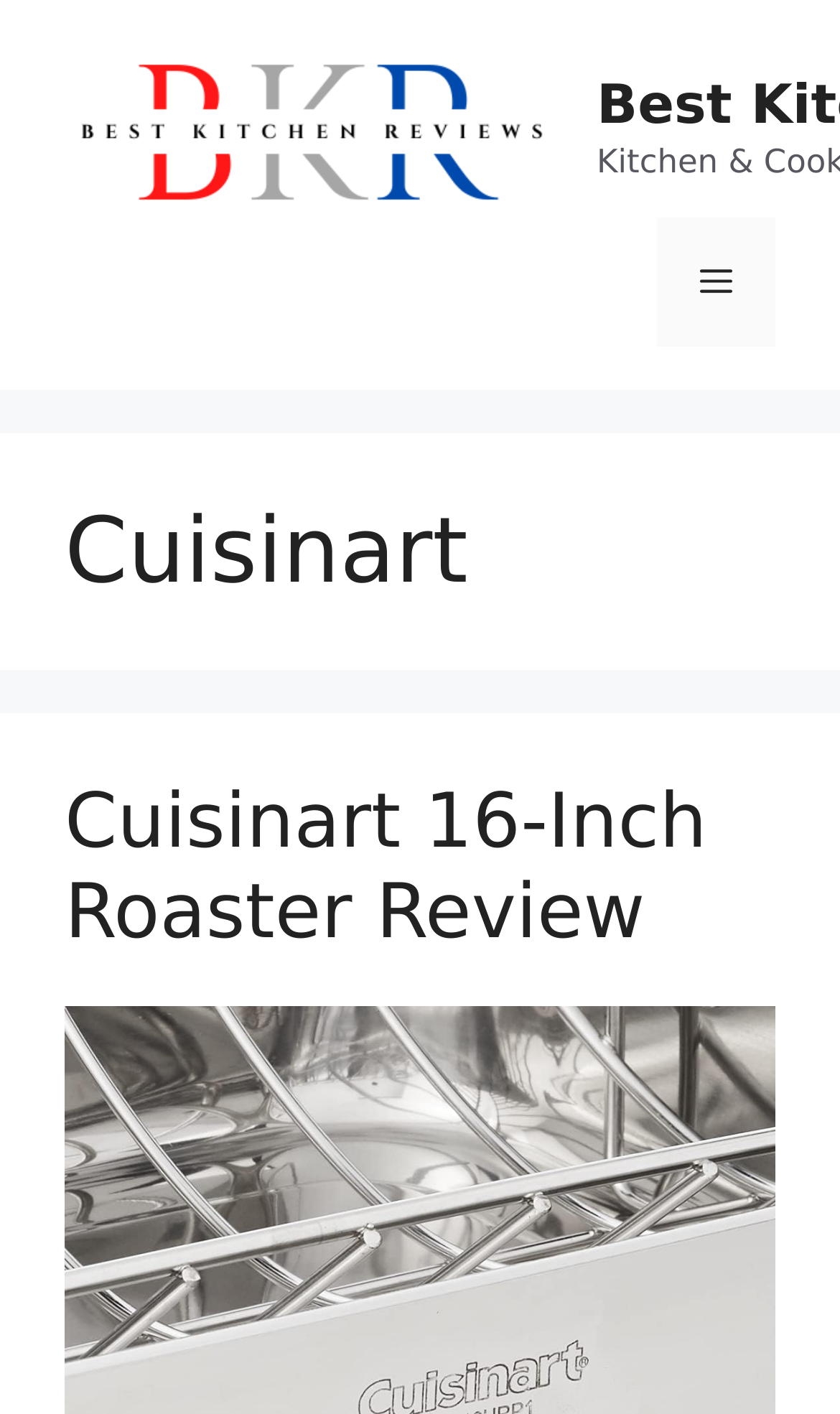Find the bounding box coordinates corresponding to the UI element with the description: "alt="Best Kitchen Reviews"". The coordinates should be formatted as [left, top, right, bottom], with values as floats between 0 and 1.

[0.077, 0.076, 0.667, 0.107]